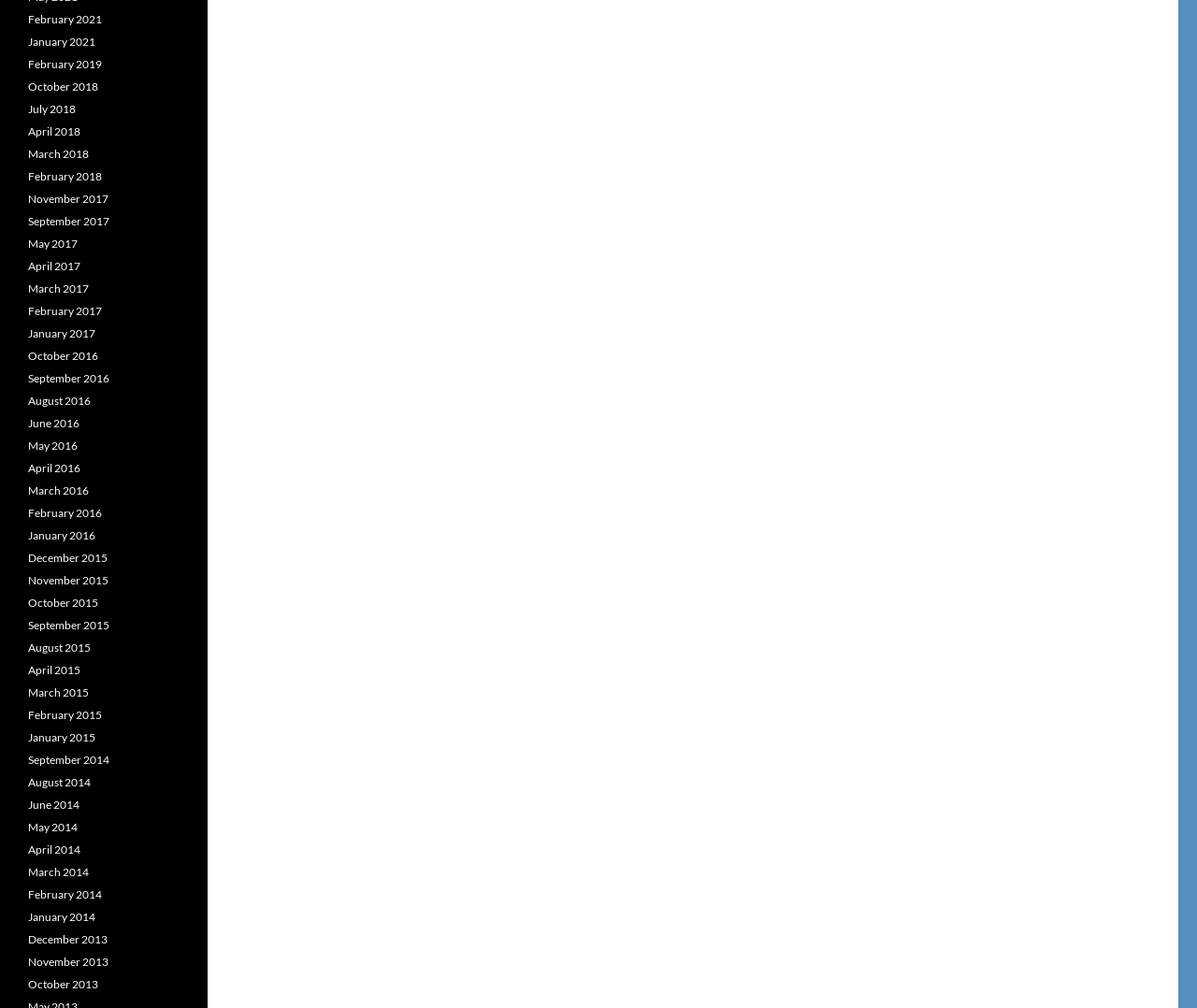What is the month listed immediately before 'April 2018'?
Please provide a single word or phrase answer based on the image.

March 2018